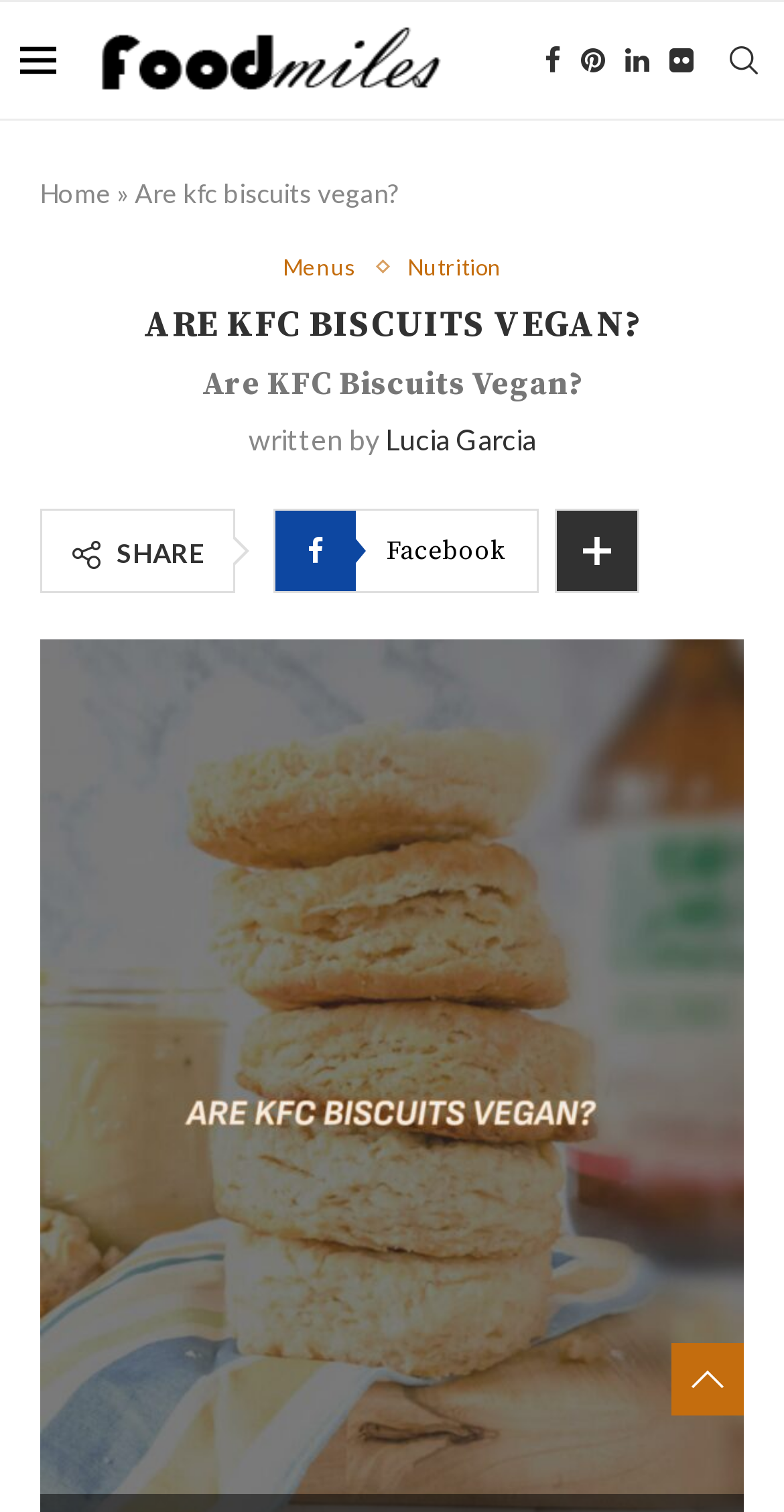Identify the bounding box coordinates of the clickable region necessary to fulfill the following instruction: "Share on Facebook". The bounding box coordinates should be four float numbers between 0 and 1, i.e., [left, top, right, bottom].

[0.349, 0.336, 0.687, 0.392]